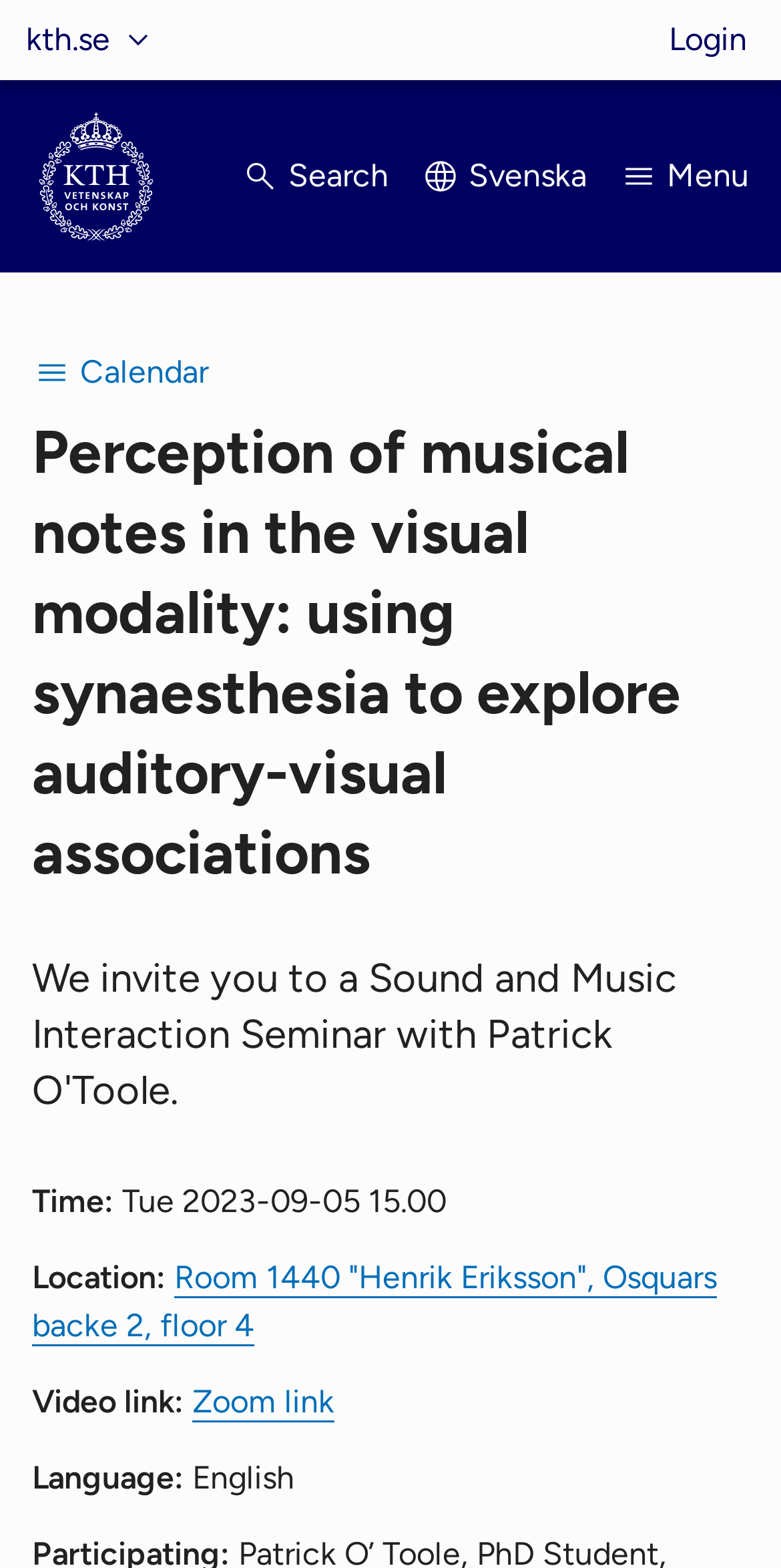Locate the primary heading on the webpage and return its text.

Perception of musical notes in the visual modality: using synaesthesia to explore auditory-visual associations